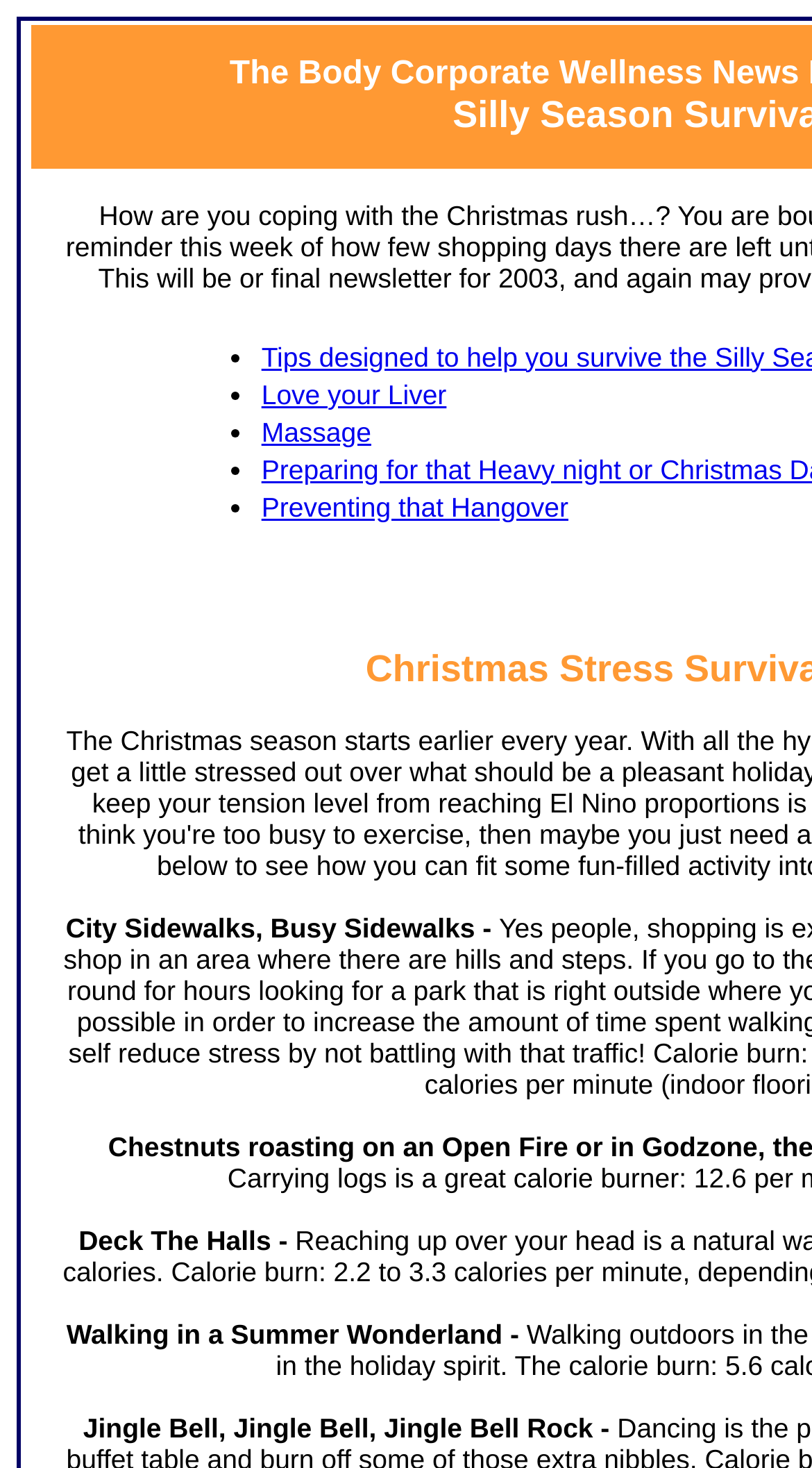Summarize the contents and layout of the webpage in detail.

The webpage is about corporate wellness news, with a focus on health and wellness-related topics. At the top, there is a list of links, each preceded by a bullet point, which includes "Love your Liver", "Massage", and "Preventing that Hangover". These links are positioned in the middle of the page, with the bullet points aligned to the left.

Below the list of links, there are four paragraphs of text, each with a festive title. The first paragraph is titled "City Sidewalks, Busy Sidewalks -" and is positioned near the top-left of the page. The second paragraph, "Deck The Halls -", is located below the first one, slightly to the right. The third paragraph, "Walking in a Summer Wonderland -", is positioned below the second one, again slightly to the right. The fourth and final paragraph, "Jingle Bell, Jingle Bell, Jingle Bell Rock -", is located at the bottom of the page, near the bottom-right corner.

Overall, the webpage has a simple layout, with a clear focus on presenting health and wellness-related information in a concise and easy-to-read format.